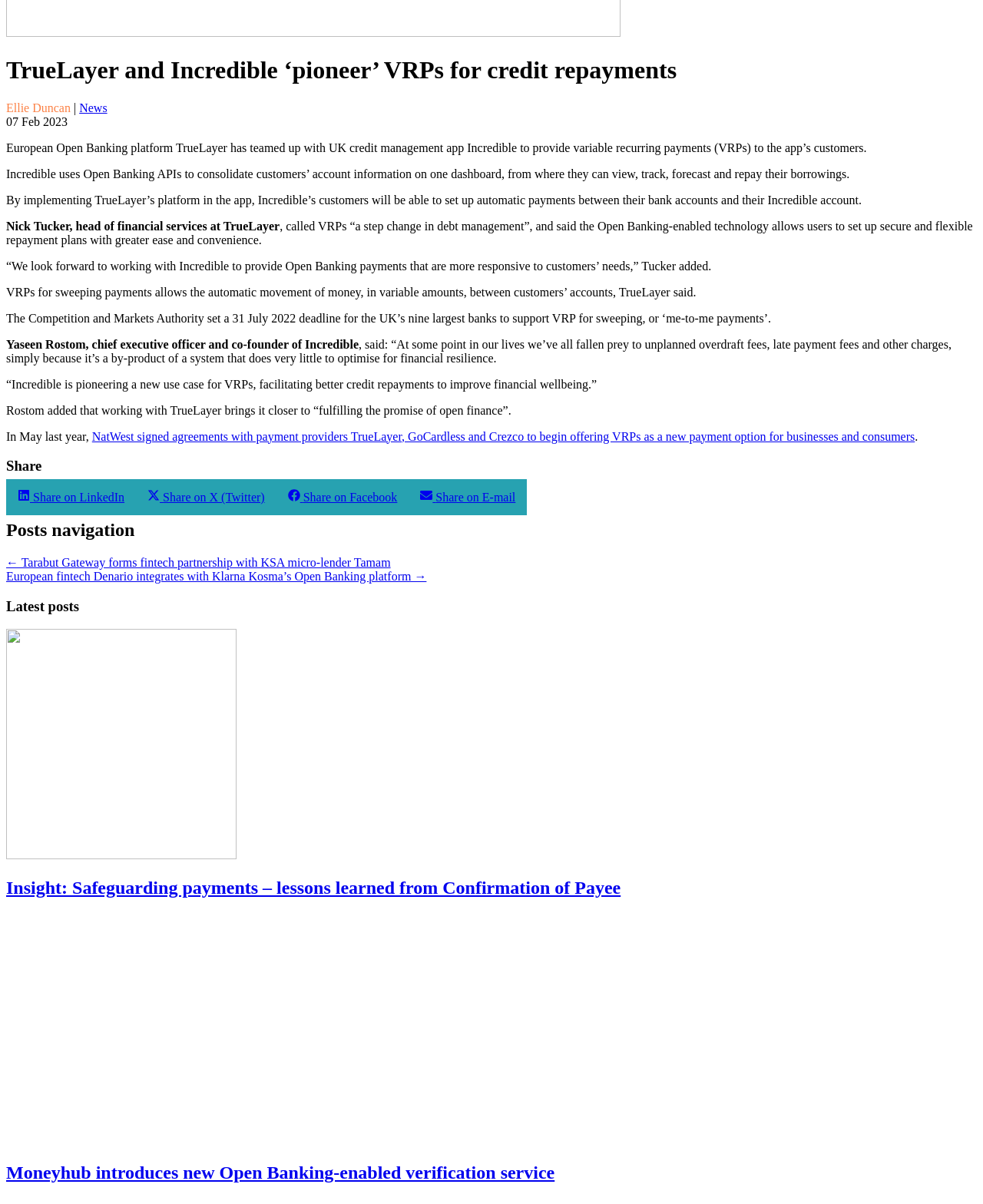Show me the bounding box coordinates of the clickable region to achieve the task as per the instruction: "Share on LinkedIn".

[0.006, 0.398, 0.138, 0.428]